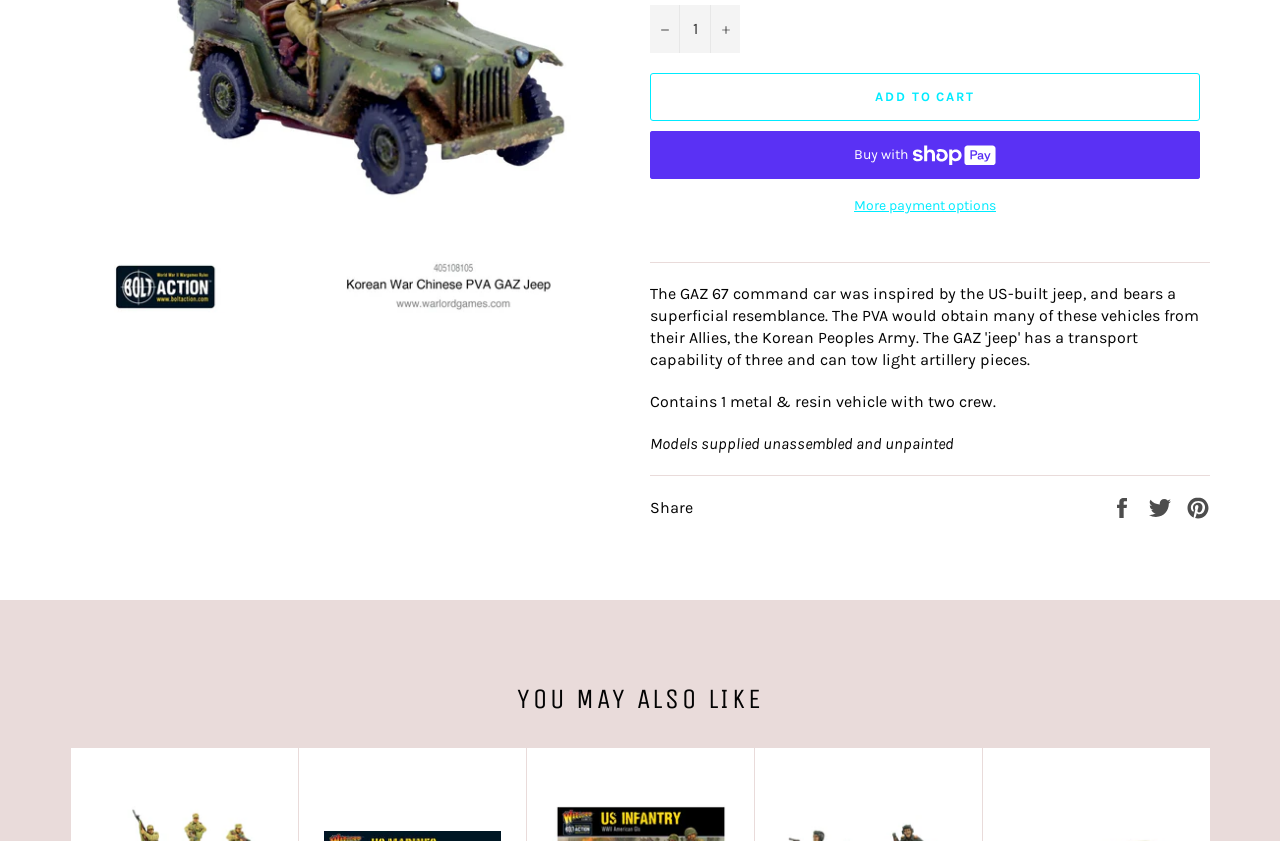Please find the bounding box coordinates in the format (top-left x, top-left y, bottom-right x, bottom-right y) for the given element description. Ensure the coordinates are floating point numbers between 0 and 1. Description: Buy now with ShopPayBuy with

[0.508, 0.156, 0.938, 0.213]